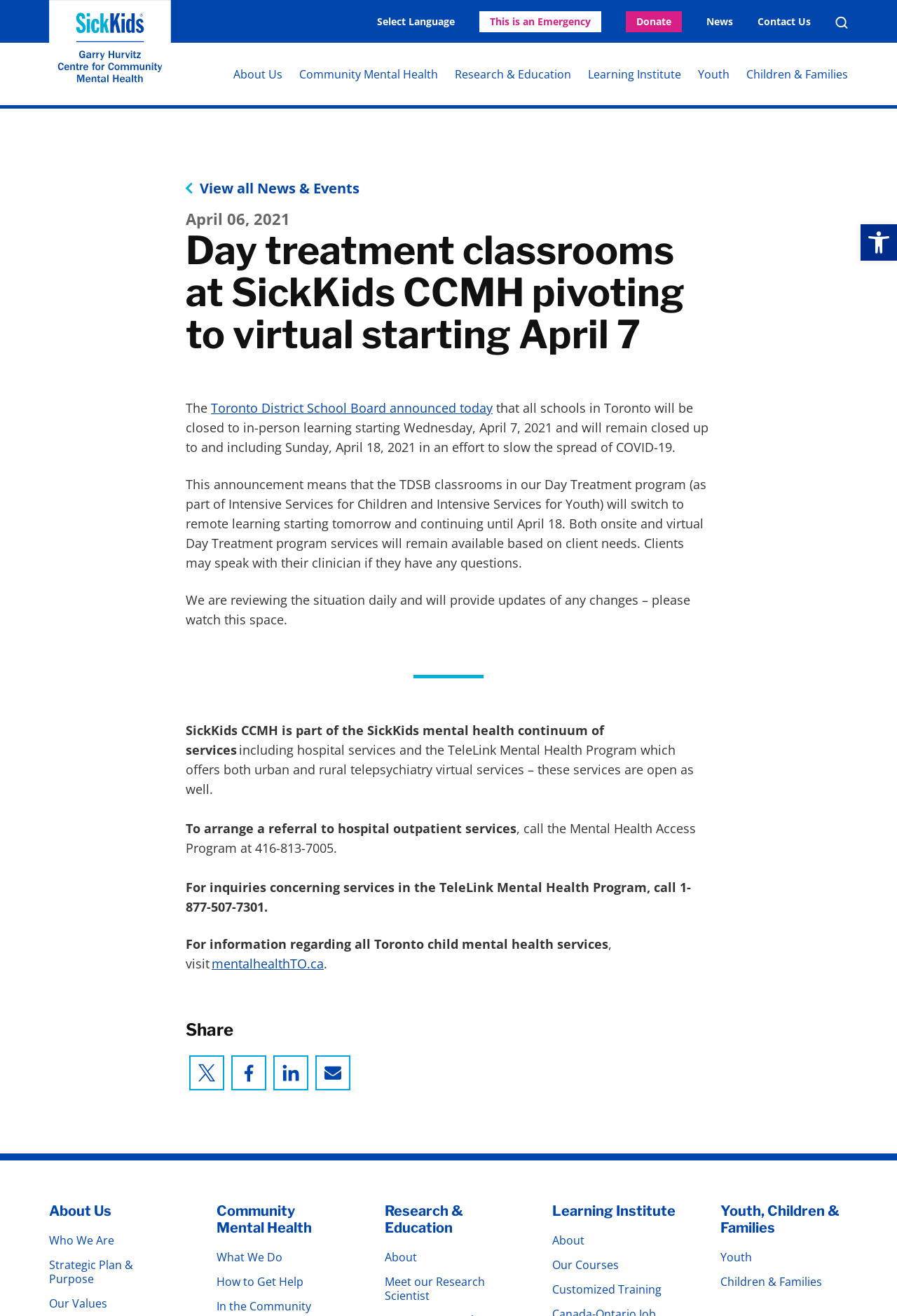Determine the bounding box coordinates of the region that needs to be clicked to achieve the task: "Open Accessibility Tools".

[0.959, 0.17, 1.0, 0.198]